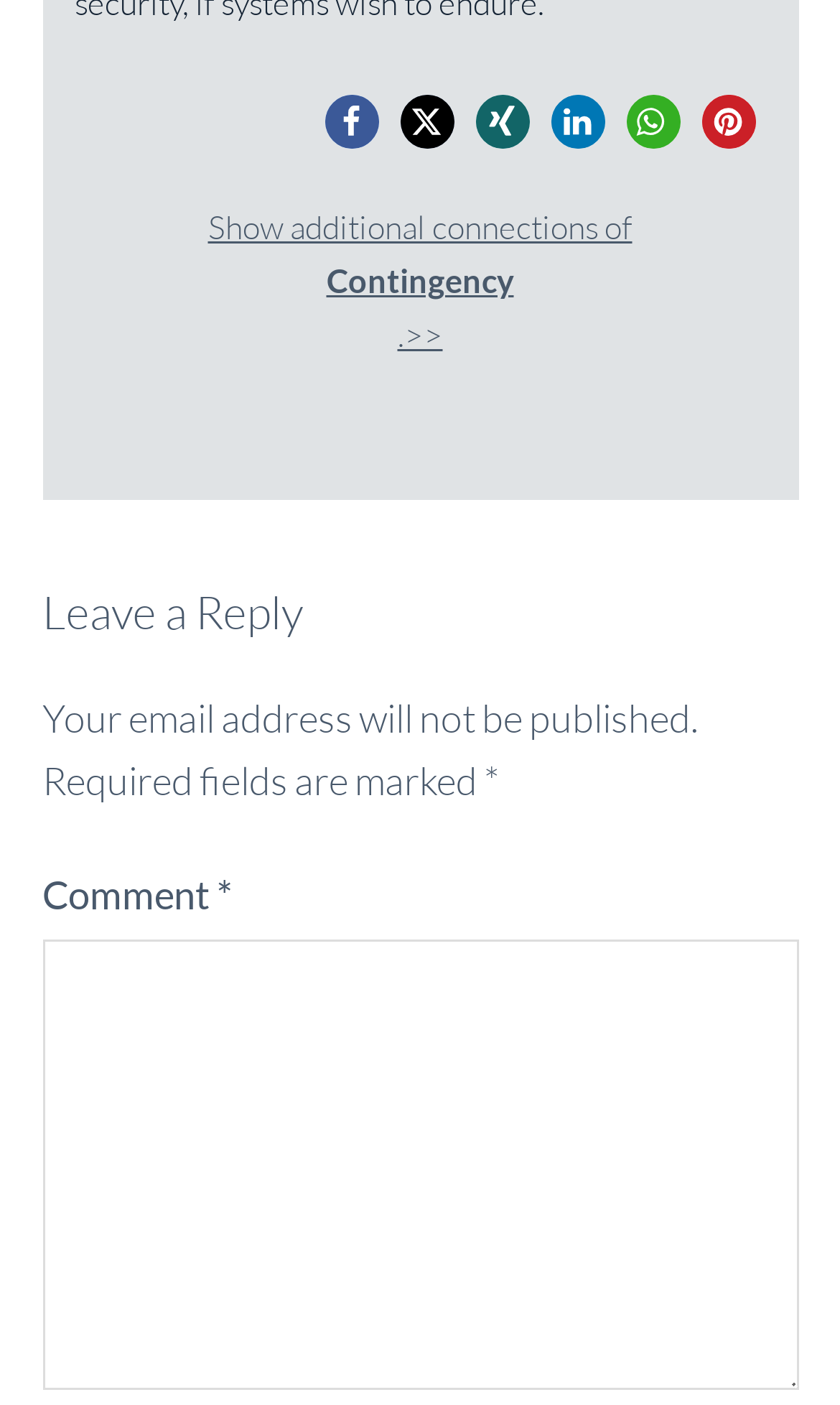Answer the question below in one word or phrase:
What is the label of the required field?

Comment